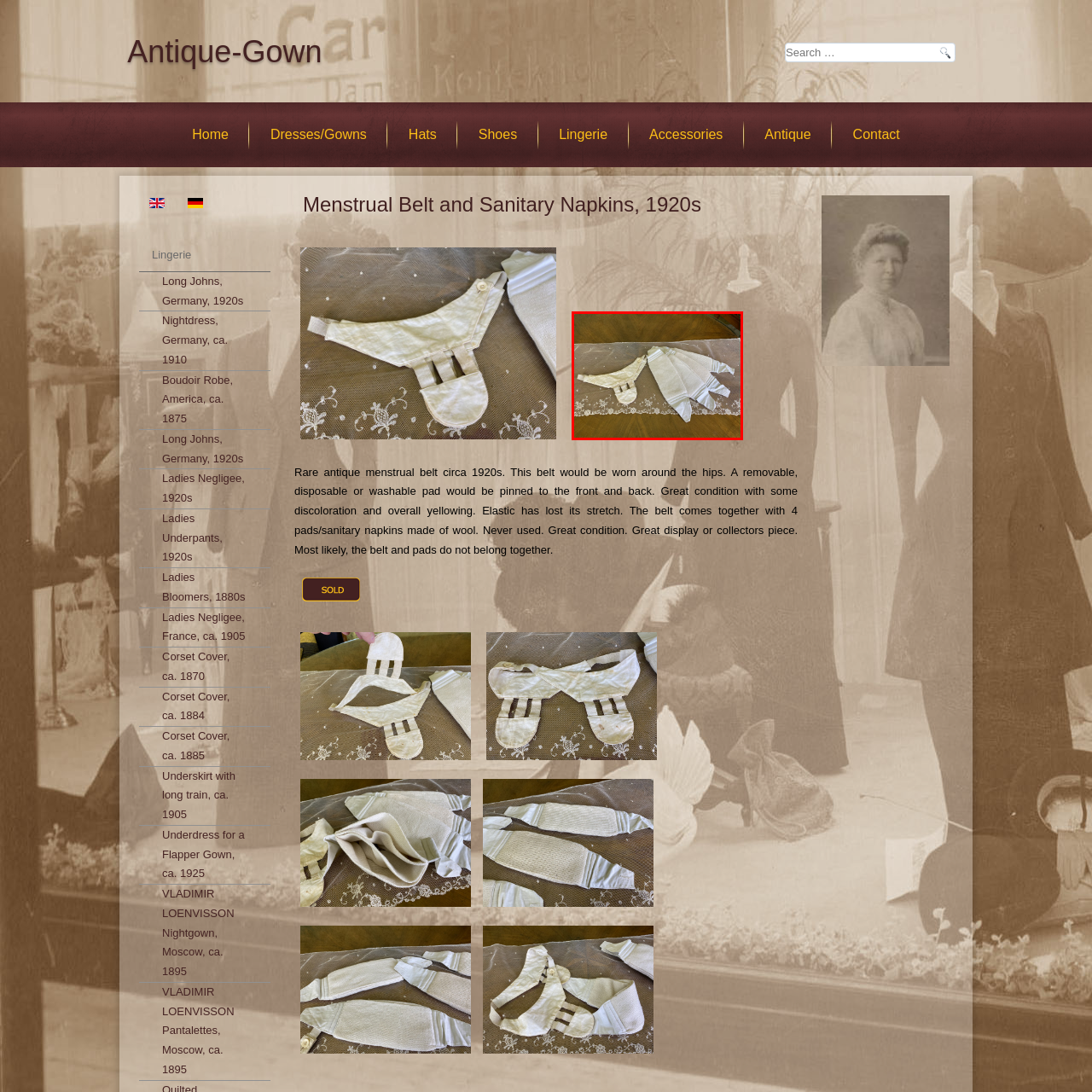Focus on the image encased in the red box and respond to the question with a single word or phrase:
What is the material of the sanitary napkins?

Wool